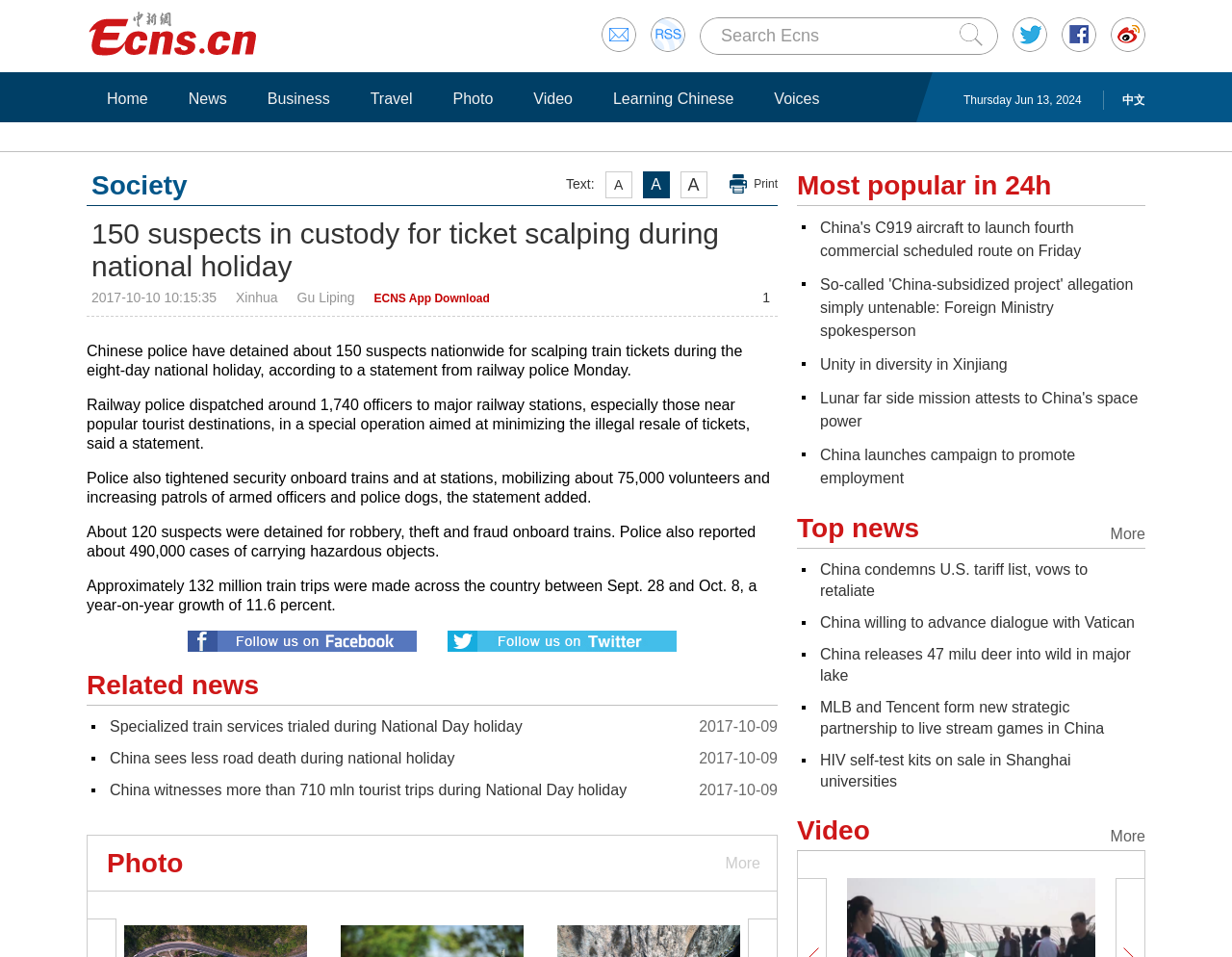What is the purpose of the railway police operation?
Answer the question with a detailed explanation, including all necessary information.

I found the purpose of the railway police operation by reading the text 'Railway police dispatched around 1,740 officers to major railway stations, especially those near popular tourist destinations, in a special operation aimed at minimizing the illegal resale of tickets'.